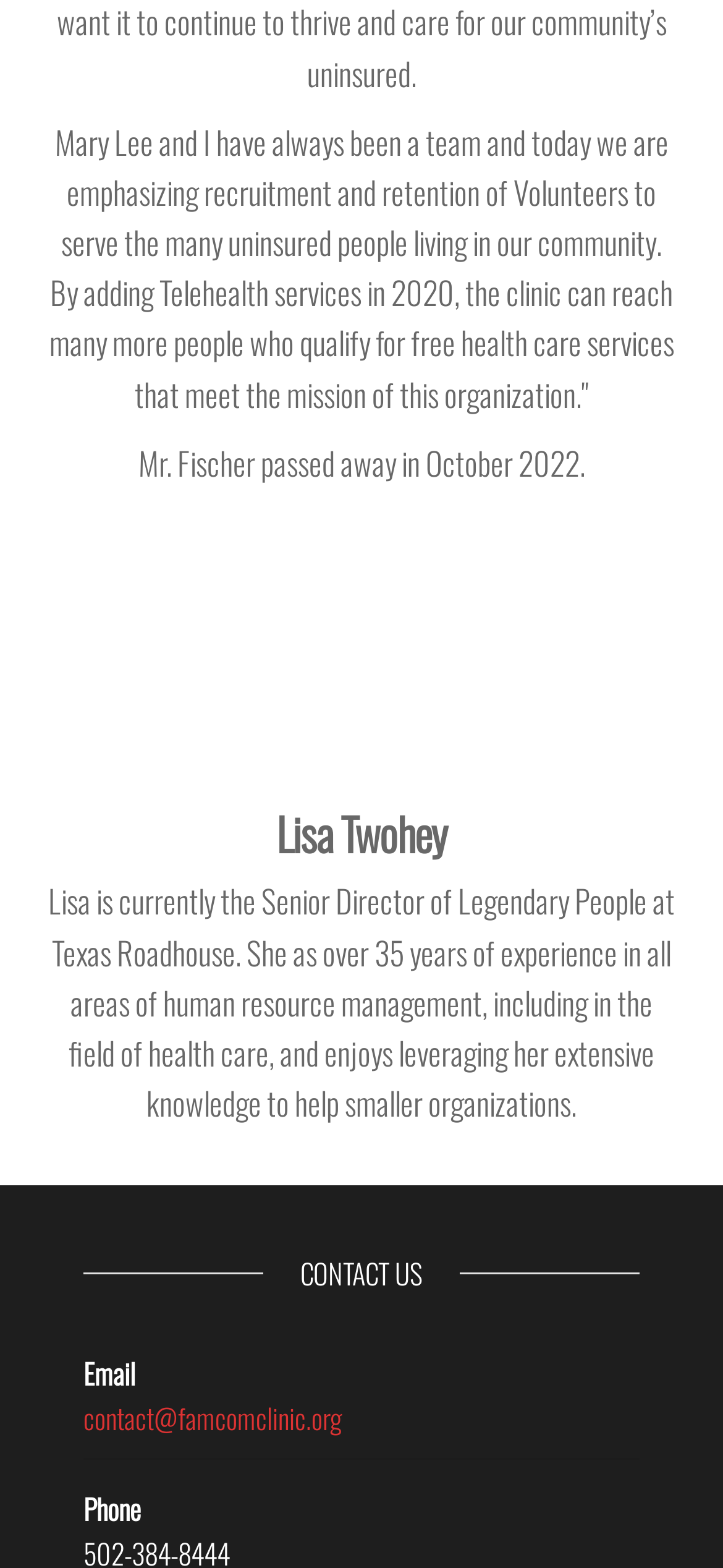When did Mr. Fischer pass away?
Use the image to give a comprehensive and detailed response to the question.

I found this information by reading the StaticText that mentions 'Mr. Fischer passed away in October 2022'.